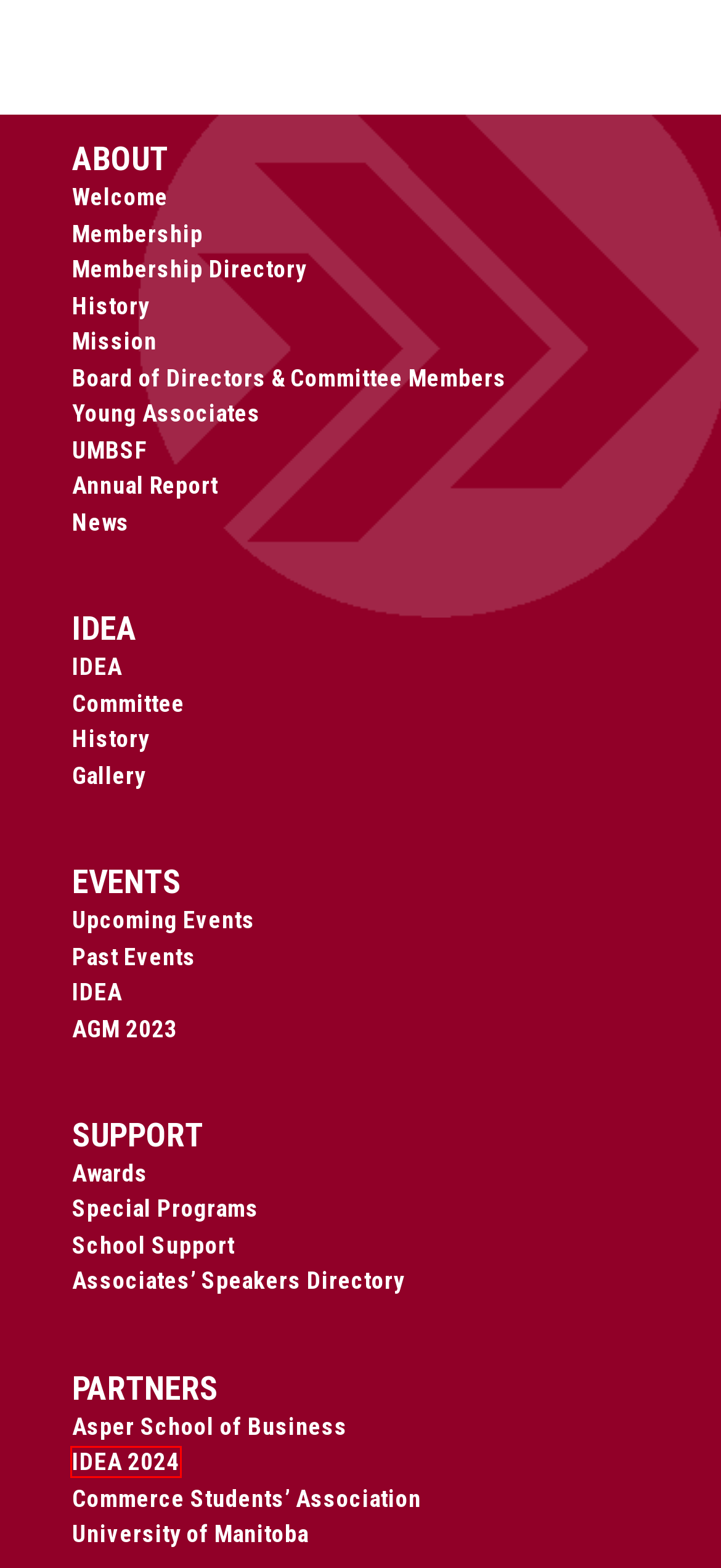Consider the screenshot of a webpage with a red bounding box around an element. Select the webpage description that best corresponds to the new page after clicking the element inside the red bounding box. Here are the candidates:
A. AGM 2023 - The Associates
B. Awards - The Associates
C. IDEA 2024 - The Associates
D. Special Programs - The Associates
E. News - The Associates
F. Board of Directors - The Associates
G. Committee - The Associates
H. University of Manitoba

C